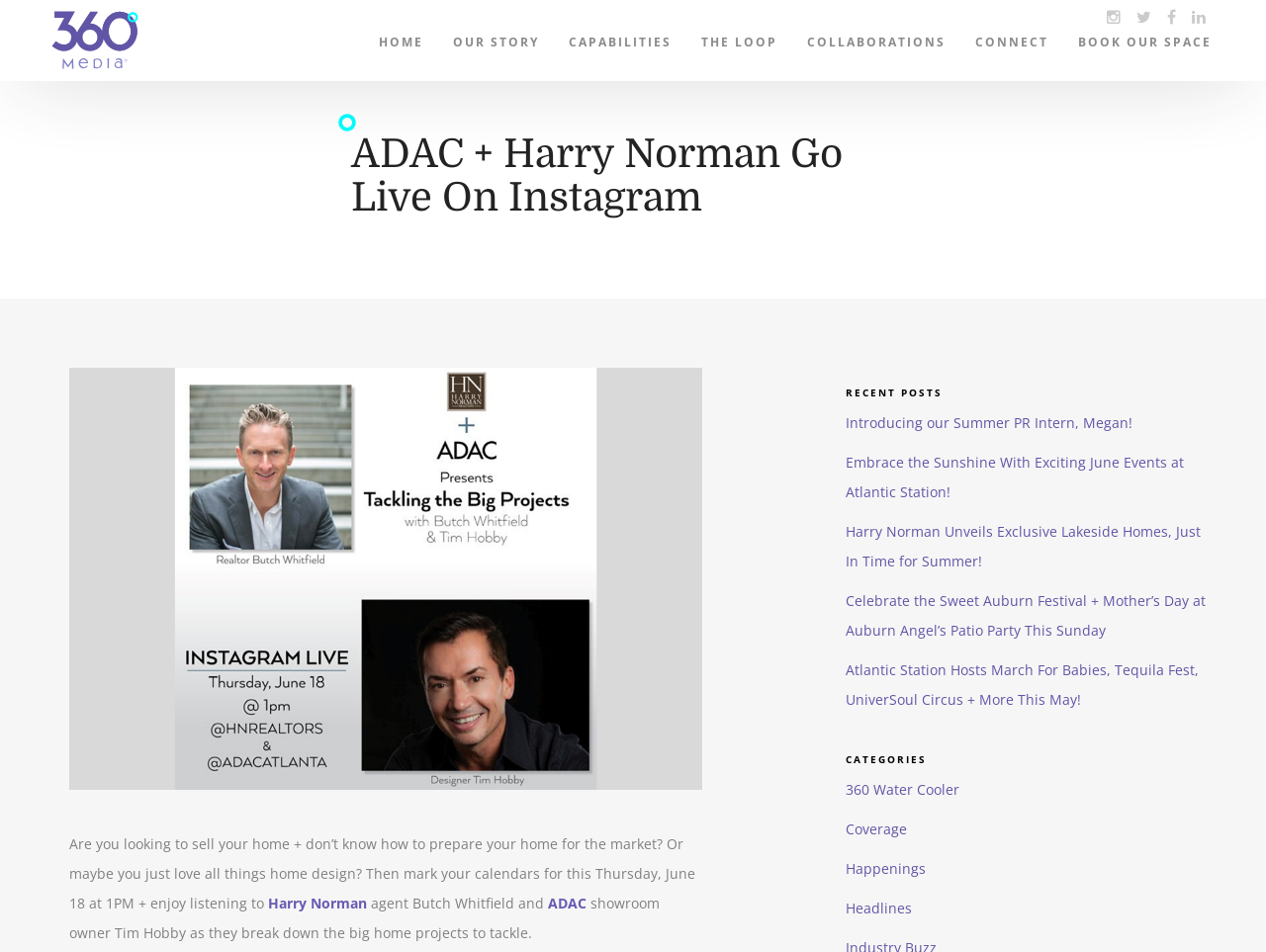Describe the webpage in detail, including text, images, and layout.

This webpage appears to be a blog or news website focused on home design and real estate. At the top, there is a navigation menu with links to different sections, including "HOME", "OUR STORY", "CAPABILITIES", and others. Below the navigation menu, there is a large heading that reads "ADAC + Harry Norman Go Live On Instagram | 360 Media". 

To the right of the heading, there is an image with the text "360 Media". Below the heading, there is a paragraph of text that discusses an upcoming event on Instagram, where a real estate agent and a showroom owner will be discussing home design and preparation for the market.

Further down the page, there are three sections: "RECENT POSTS", "CATEGORIES", and a section with social media links. The "RECENT POSTS" section features five links to different articles, including "Introducing our Summer PR Intern, Megan!" and "Harry Norman Unveils Exclusive Lakeside Homes, Just In Time for Summer!". The "CATEGORIES" section has four links to different categories, including "360 Water Cooler" and "Headlines". The social media section has four links to different platforms, represented by icons.

Overall, the webpage appears to be a blog or news website focused on home design and real estate, with a mix of articles, events, and social media links.